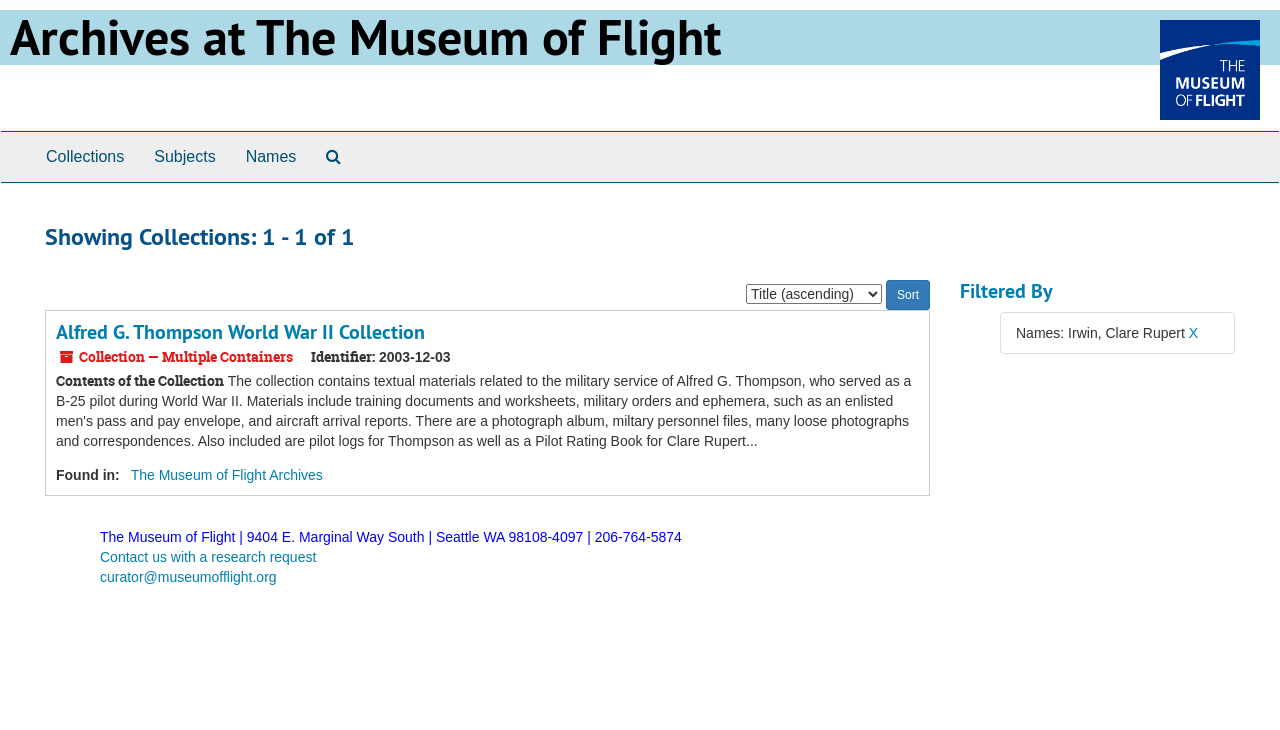Select the bounding box coordinates of the element I need to click to carry out the following instruction: "Select an option from the 'Sort by:' dropdown".

[0.583, 0.389, 0.689, 0.417]